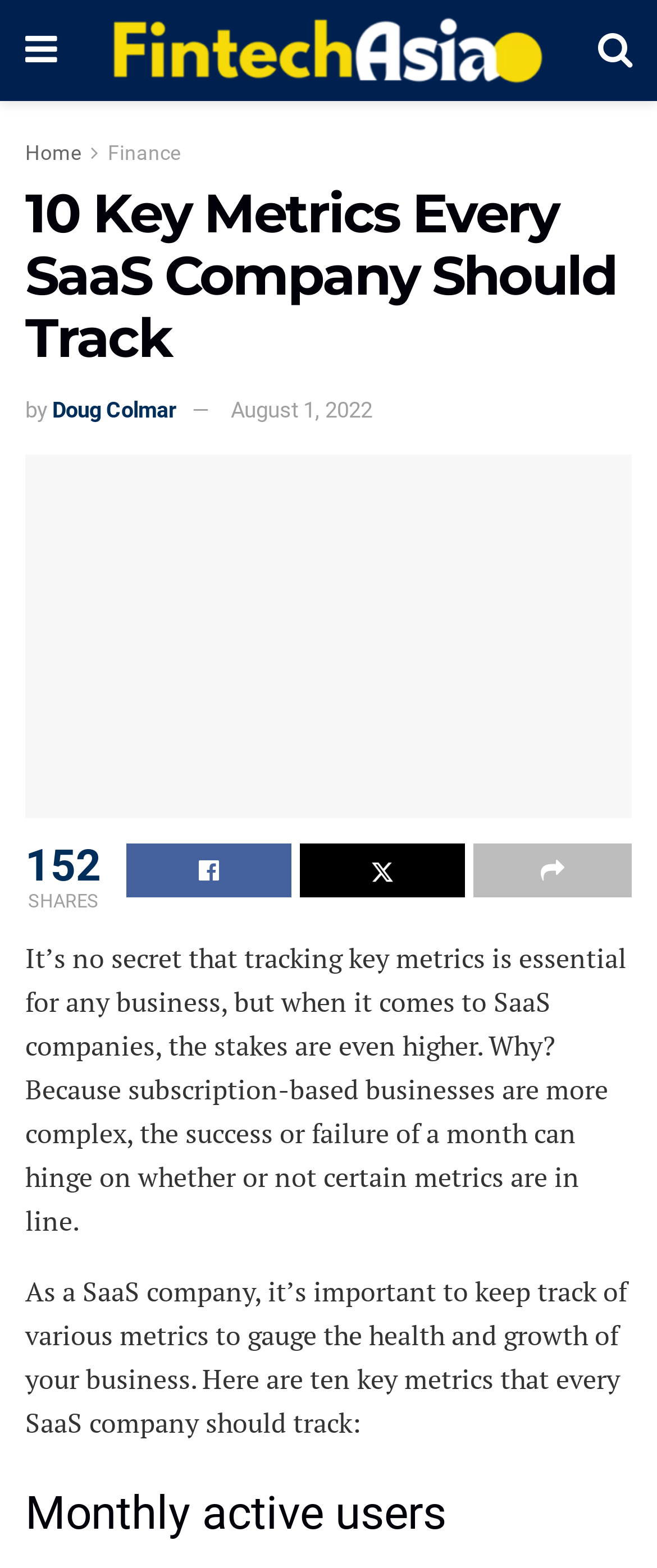Please identify the bounding box coordinates of the element that needs to be clicked to execute the following command: "Visit the Elegant Themes website". Provide the bounding box using four float numbers between 0 and 1, formatted as [left, top, right, bottom].

None